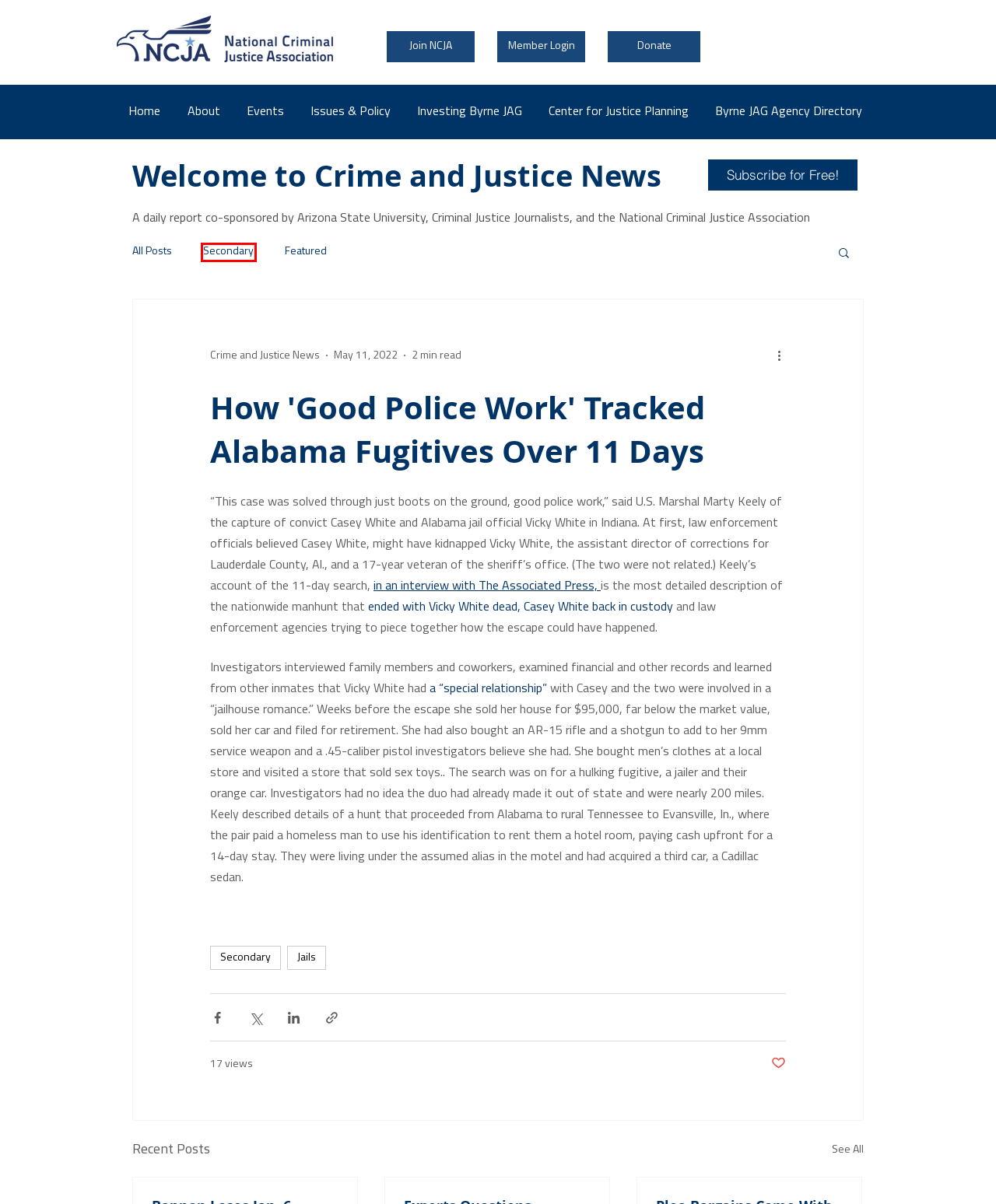Examine the screenshot of a webpage with a red bounding box around a UI element. Select the most accurate webpage description that corresponds to the new page after clicking the highlighted element. Here are the choices:
A. Jails | NCJA
B. Secondary
C. Events | NCJA
D. Investing Byrne JAG | NCJA
E. Issues & Policy | NCJA
F. Sheriff: Alabama inmate, jailer were prepared for a shootout | AP News
G. About | NCJA
H. Center for Justice Planning | NCJA

B